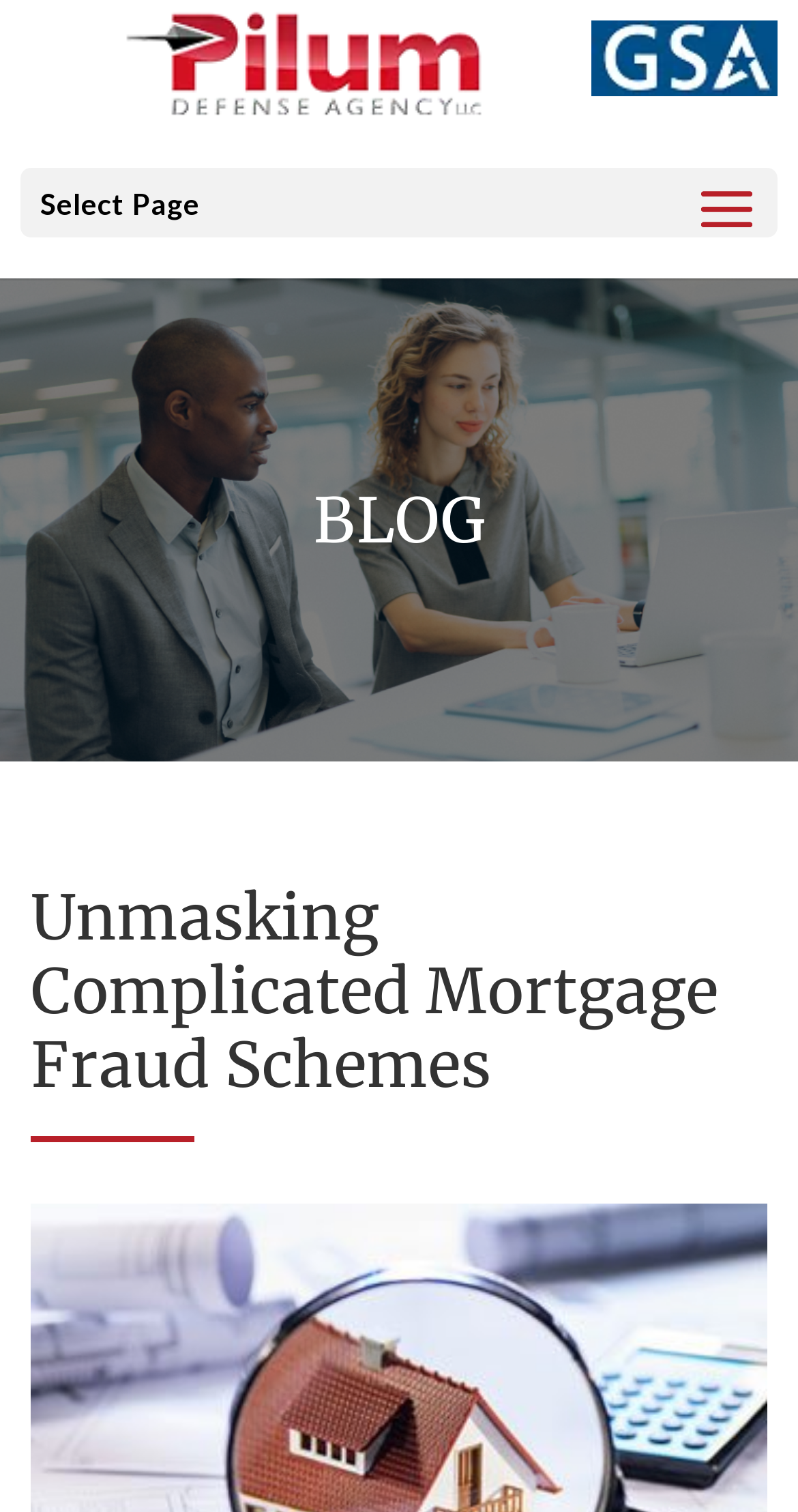Your task is to extract the text of the main heading from the webpage.

Unmasking Complicated Mortgage Fraud Schemes